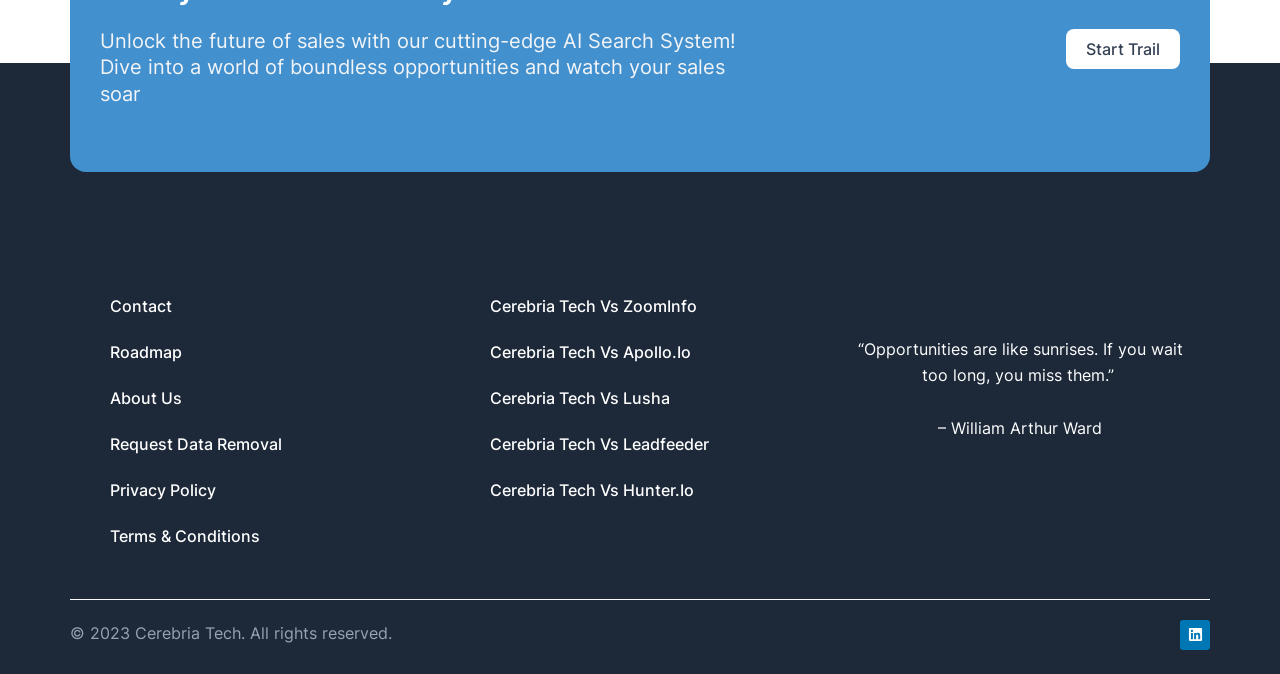Please indicate the bounding box coordinates of the element's region to be clicked to achieve the instruction: "Go to the home page". Provide the coordinates as four float numbers between 0 and 1, i.e., [left, top, right, bottom].

None